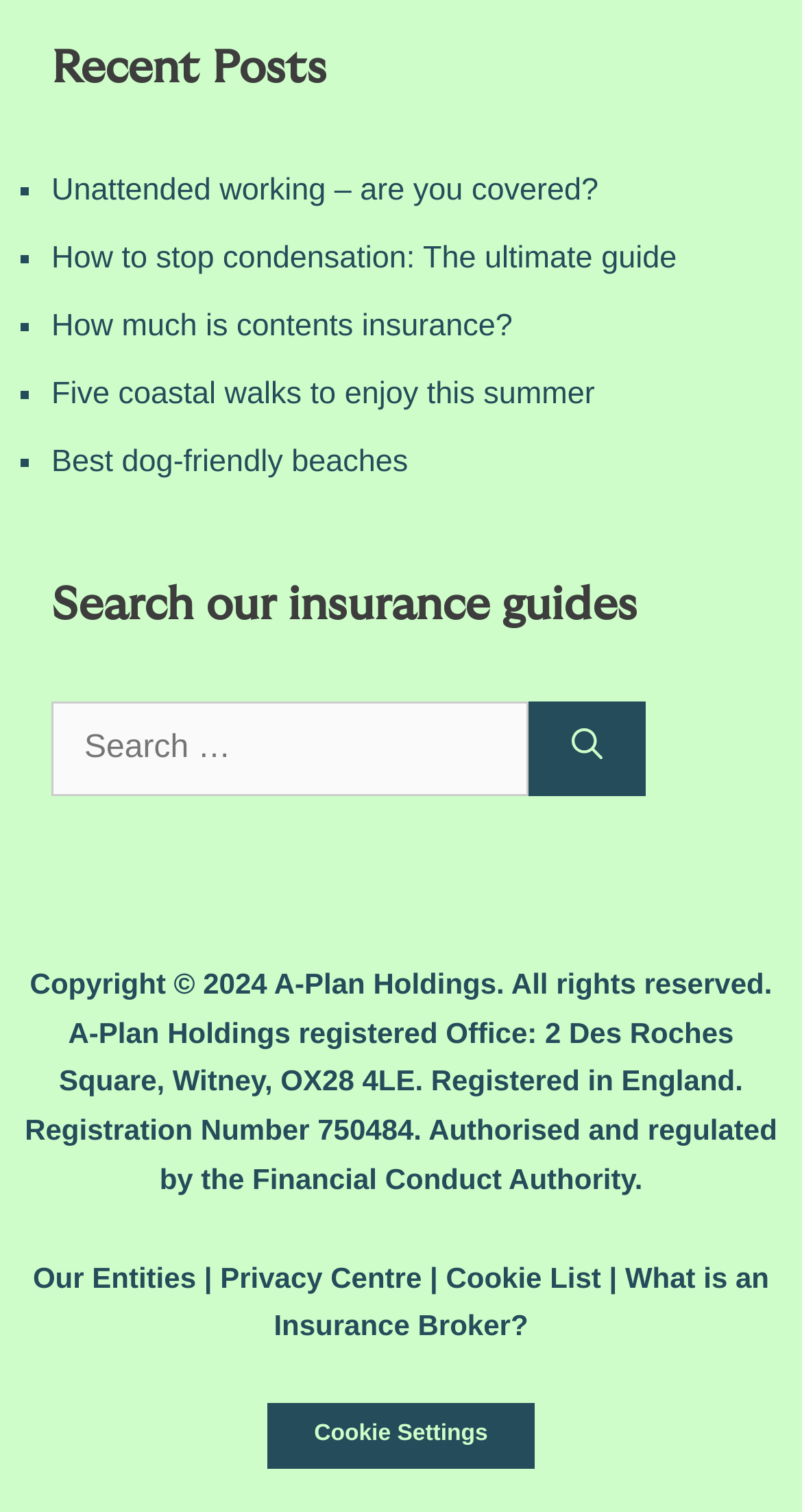Provide a one-word or short-phrase answer to the question:
What can be found at the bottom of the webpage?

Copyright information and links